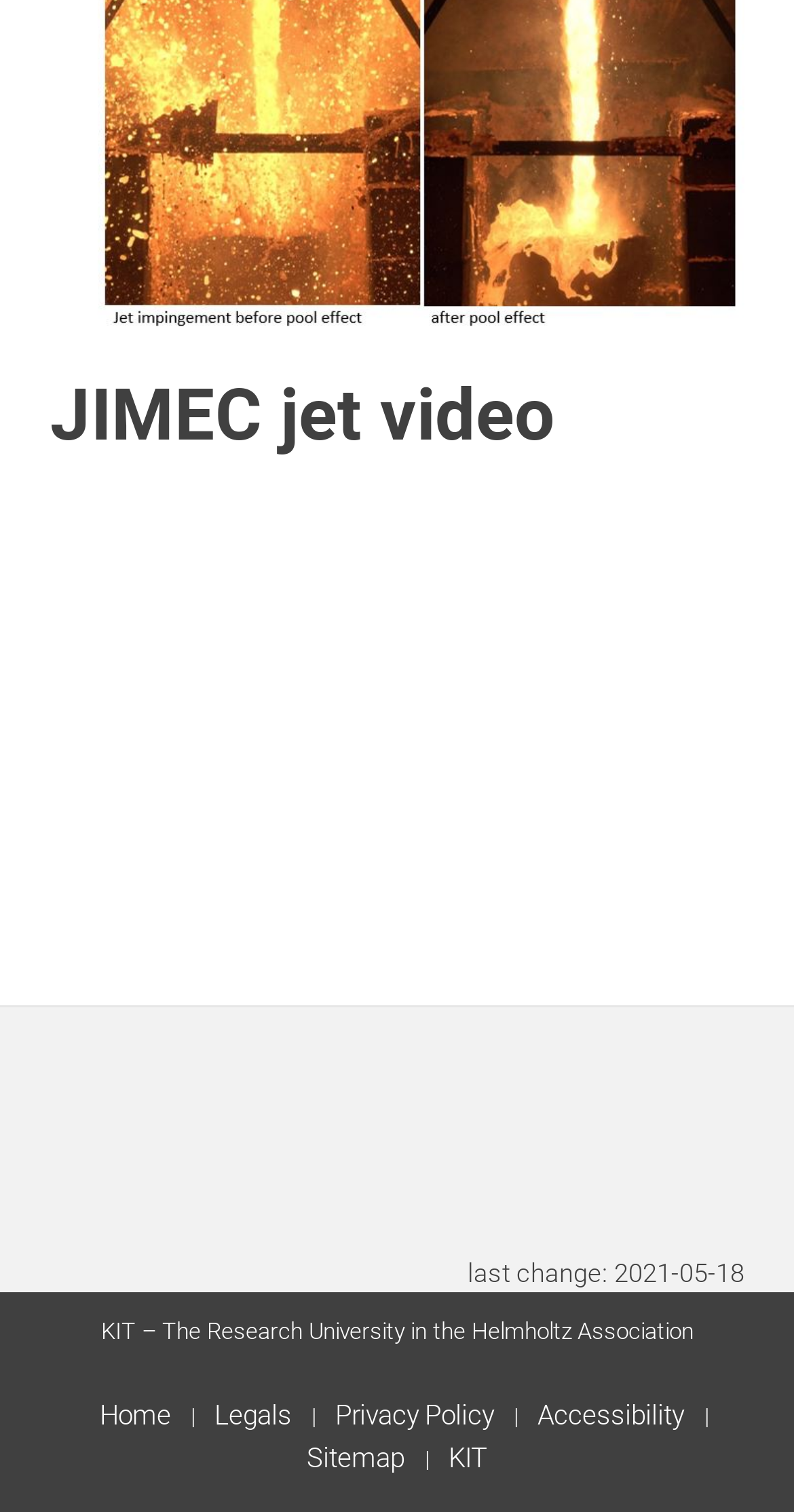Please determine the bounding box coordinates for the UI element described here. Use the format (top-left x, top-left y, bottom-right x, bottom-right y) with values bounded between 0 and 1: KIT

[0.547, 0.952, 0.631, 0.981]